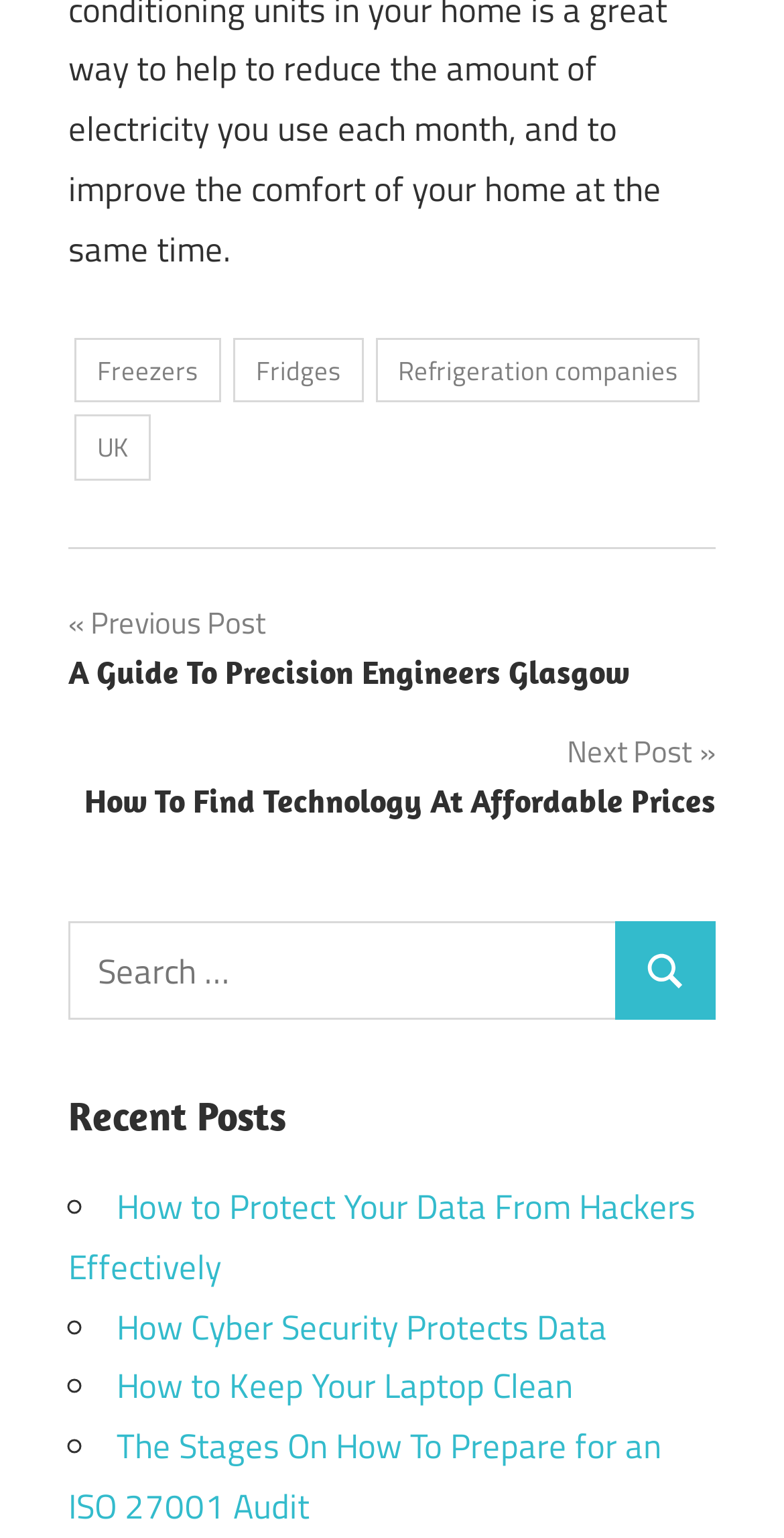Locate the bounding box of the UI element described by: "Refrigeration companies" in the given webpage screenshot.

[0.478, 0.22, 0.893, 0.262]